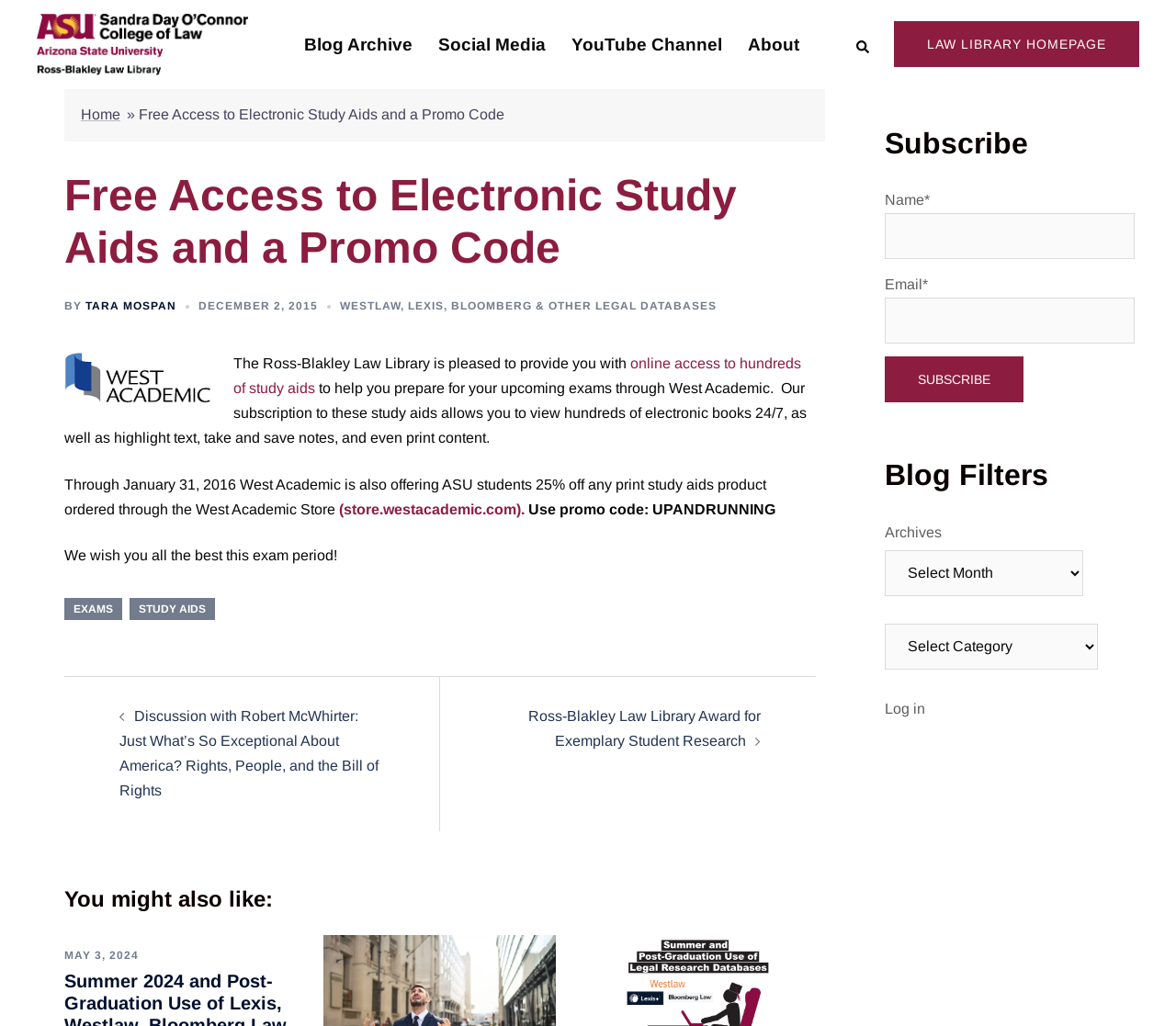Illustrate the webpage with a detailed description.

The webpage is the Ross-Blakley Law Library Blog, which provides online access to hundreds of study aids to help users prepare for their upcoming exams. At the top of the page, there is a header section with links to the blog archive, social media, YouTube channel, and about page. On the top right, there is a search bar with a magnifying glass icon.

Below the header, there is a main article section with a heading that reads "Free Access to Electronic Study Aids and a Promo Code." The article is written by TARA MOSPAN and dated December 2, 2015. The content of the article explains that the law library is providing online access to hundreds of study aids through West Academic, which allows users to view electronic books, highlight text, take notes, and print content. There is also a promo code available for ASU students to get 25% off any print study aids product ordered through the West Academic Store.

On the right side of the article, there is a sidebar with a heading "Post navigation" that links to previous and next posts. Below the article, there is a section titled "You might also like:" with links to other related posts.

At the bottom of the page, there is a footer section with links to exams, study aids, and other resources. There is also a subscription section where users can enter their name and email to subscribe to the blog. Additionally, there are filters for archives and categories, as well as a log-in link.

Throughout the page, there are several images, including the law library's logo, a download icon, and a few other icons and graphics. Overall, the page is well-organized and easy to navigate, with clear headings and concise text.